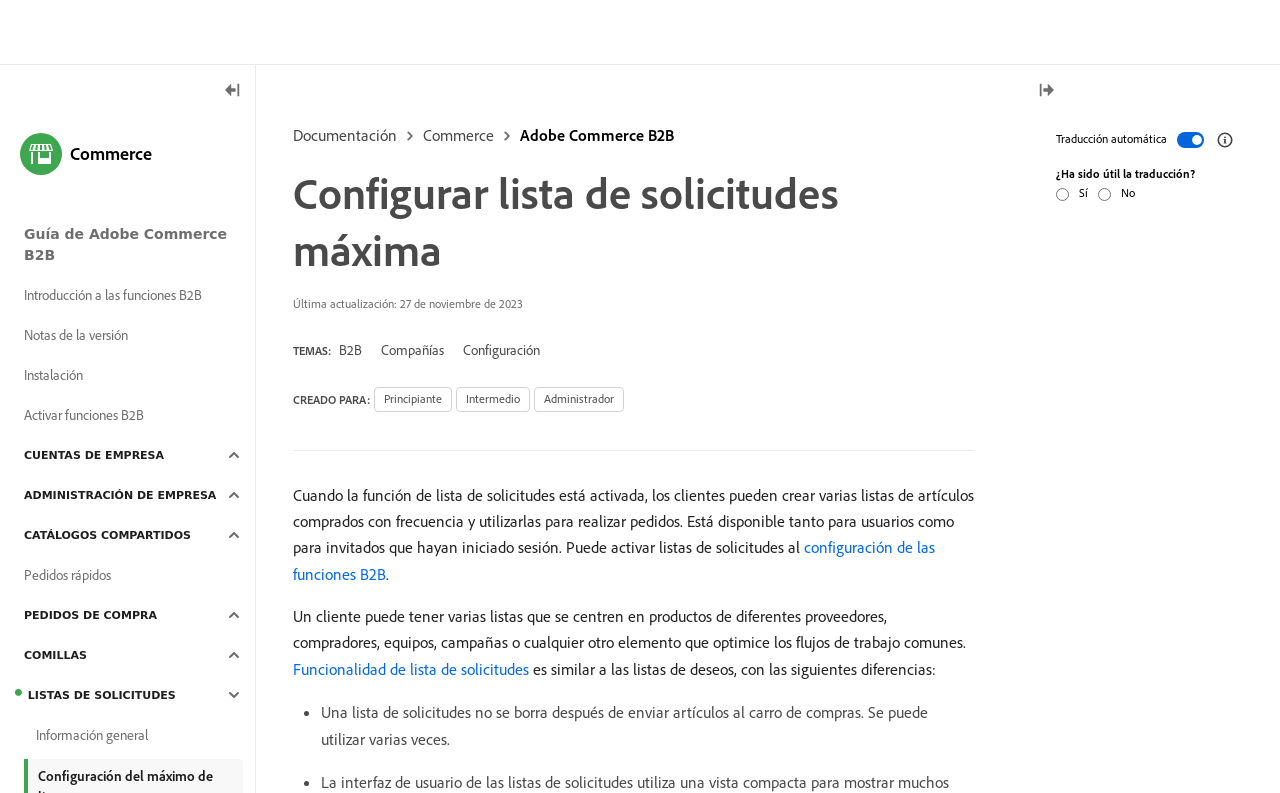What is the 'Toggle left rail' button used for?
Provide an in-depth answer to the question, covering all aspects.

The 'Toggle left rail' button is located on the top-left corner of the webpage, and is used to toggle the left rail, which contains various links and options related to Adobe Commerce B2B.